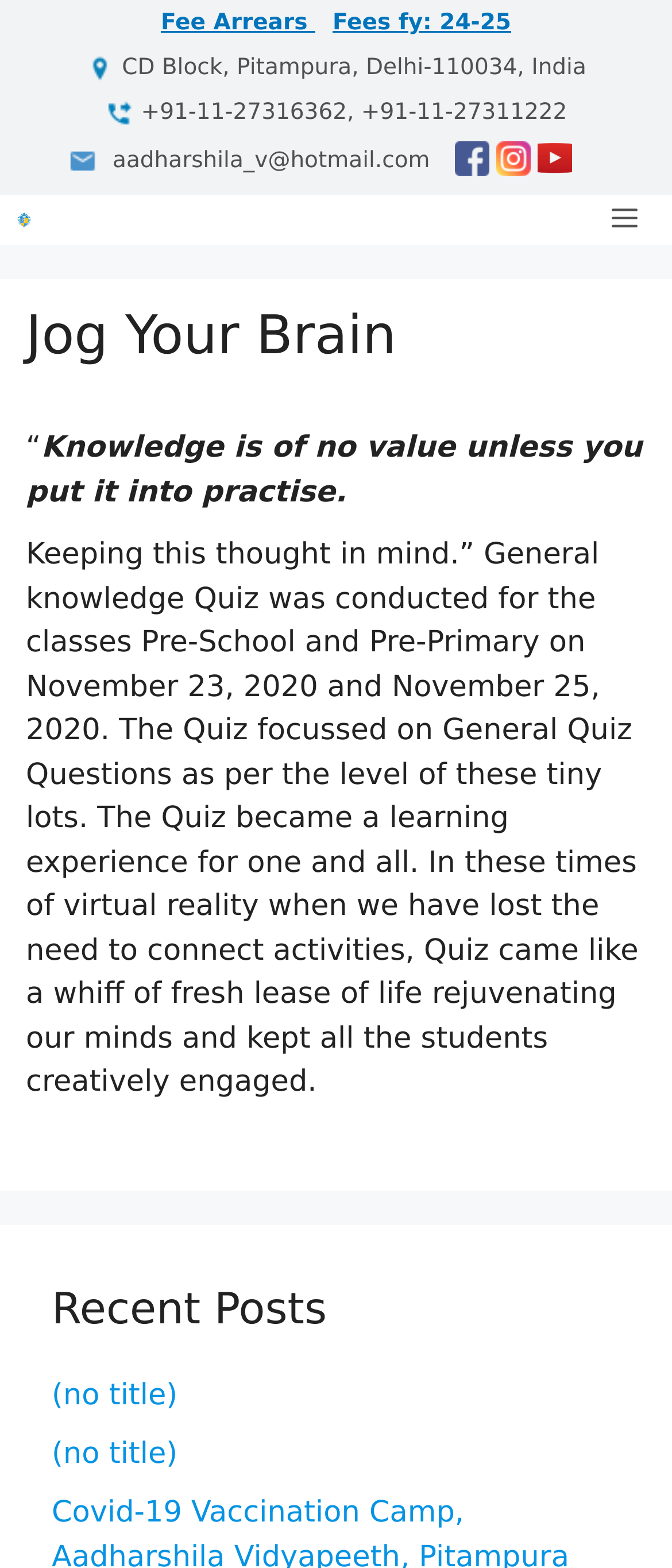Using the format (top-left x, top-left y, bottom-right x, bottom-right y), and given the element description, identify the bounding box coordinates within the screenshot: Fees fy: 24-25

[0.495, 0.007, 0.761, 0.023]